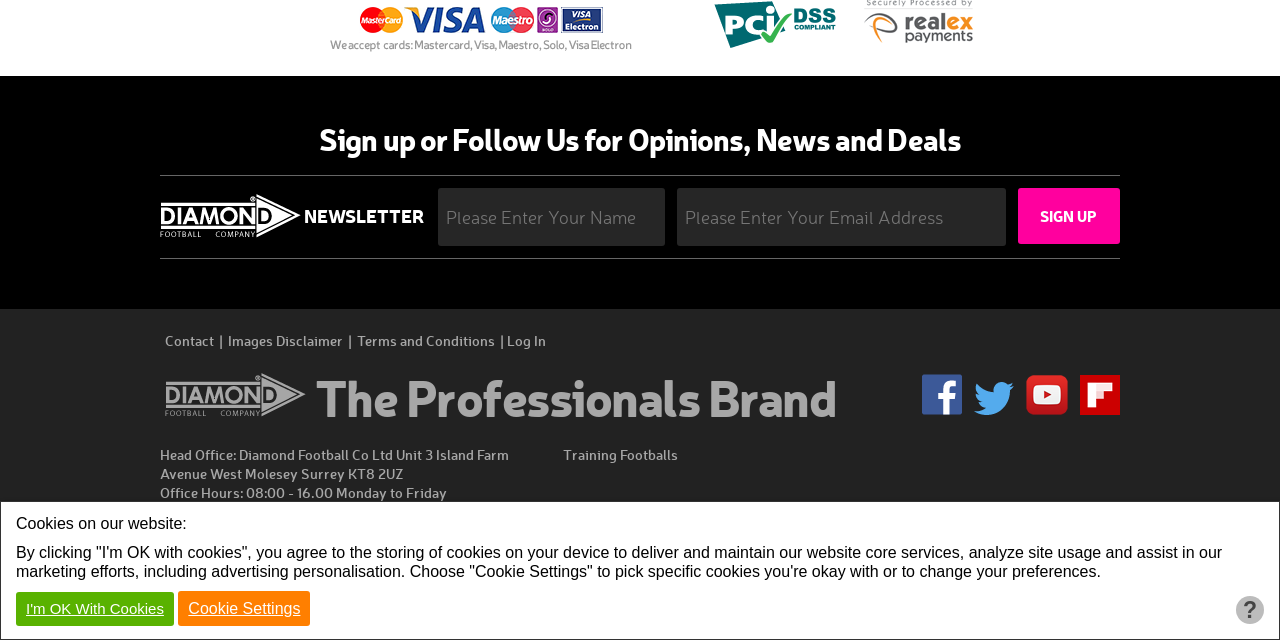Please specify the bounding box coordinates in the format (top-left x, top-left y, bottom-right x, bottom-right y), with all values as floating point numbers between 0 and 1. Identify the bounding box of the UI element described by: alt="Flipboard"

[0.844, 0.626, 0.875, 0.655]